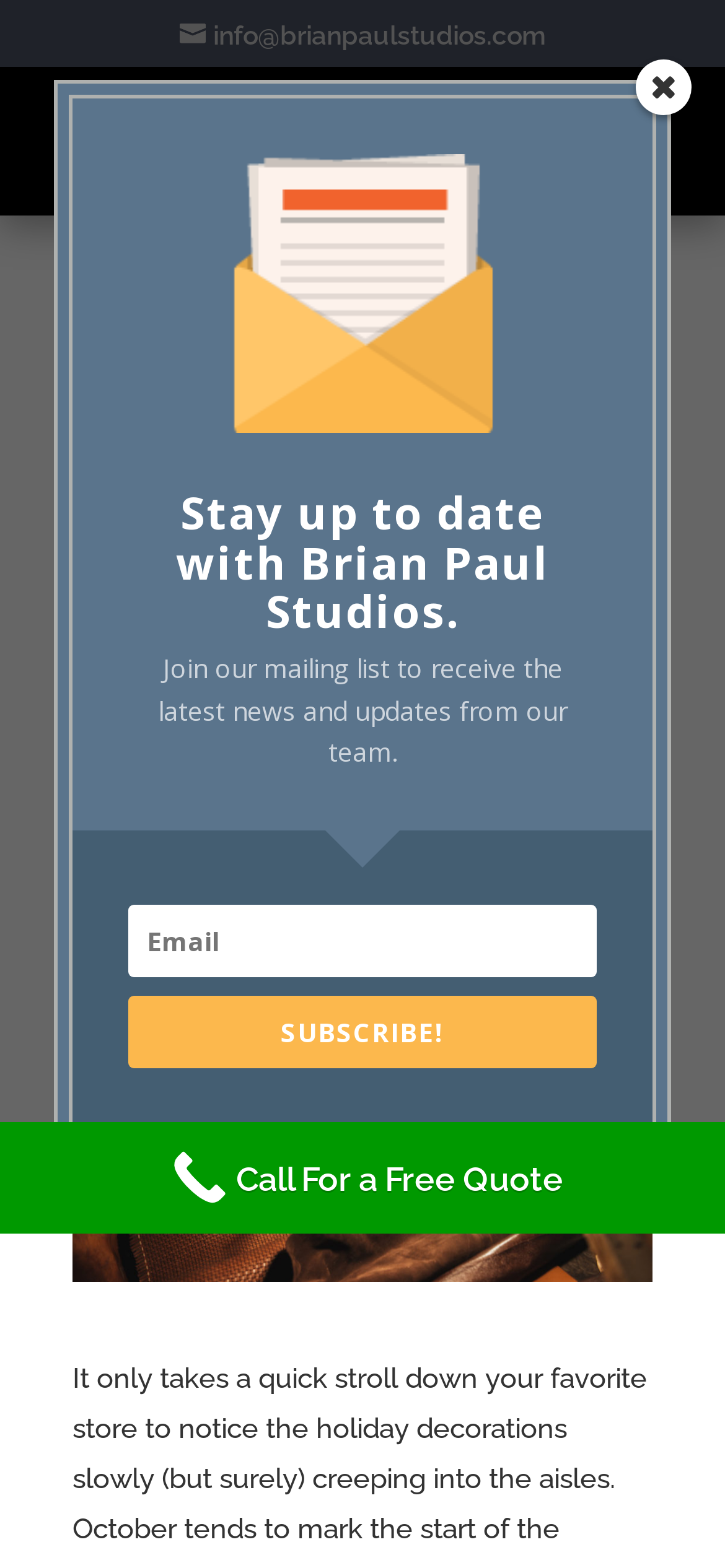Please reply to the following question with a single word or a short phrase:
What is the company name?

Brian Paul Studios, Inc